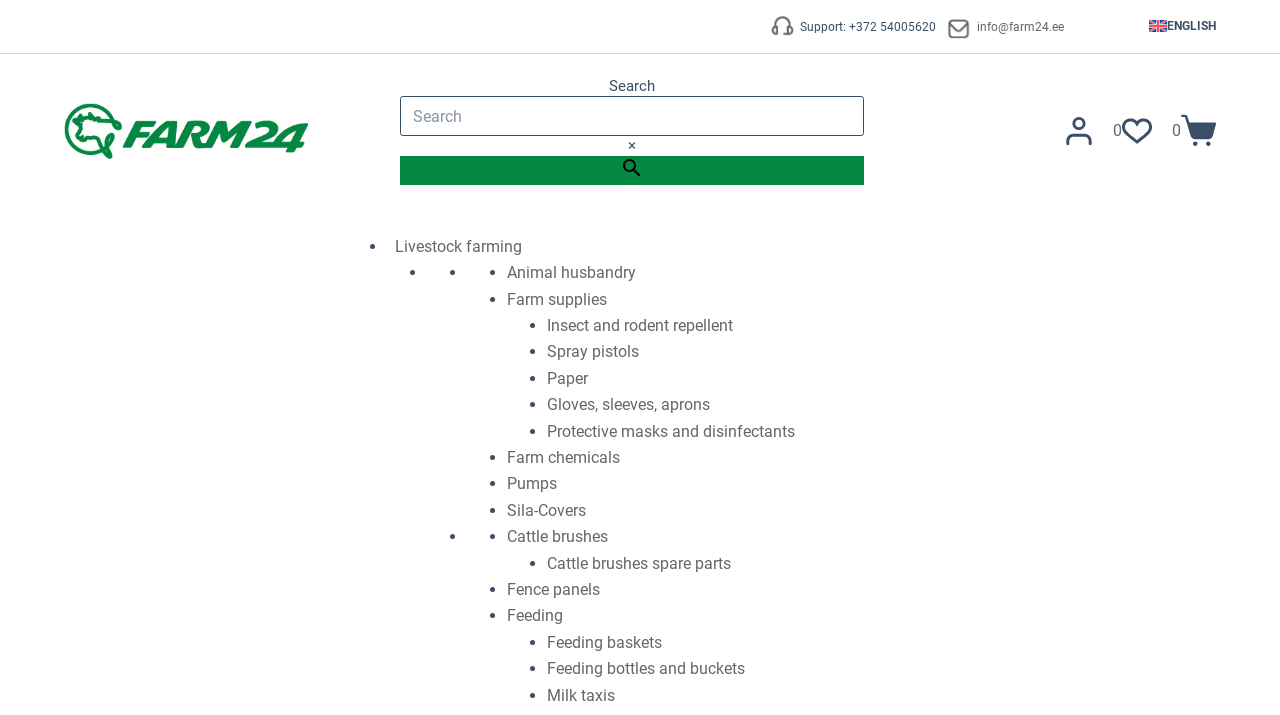Can you show the bounding box coordinates of the region to click on to complete the task described in the instruction: "Search for products"?

[0.312, 0.107, 0.675, 0.259]